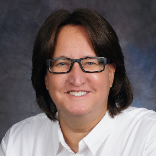What areas does Julie specialize in?
Please respond to the question with a detailed and thorough explanation.

According to the caption, Julie's expertise spans various neighborhoods, including Madison and Sun Prairie, making her a valuable resource for anyone looking to buy or sell property in these areas.